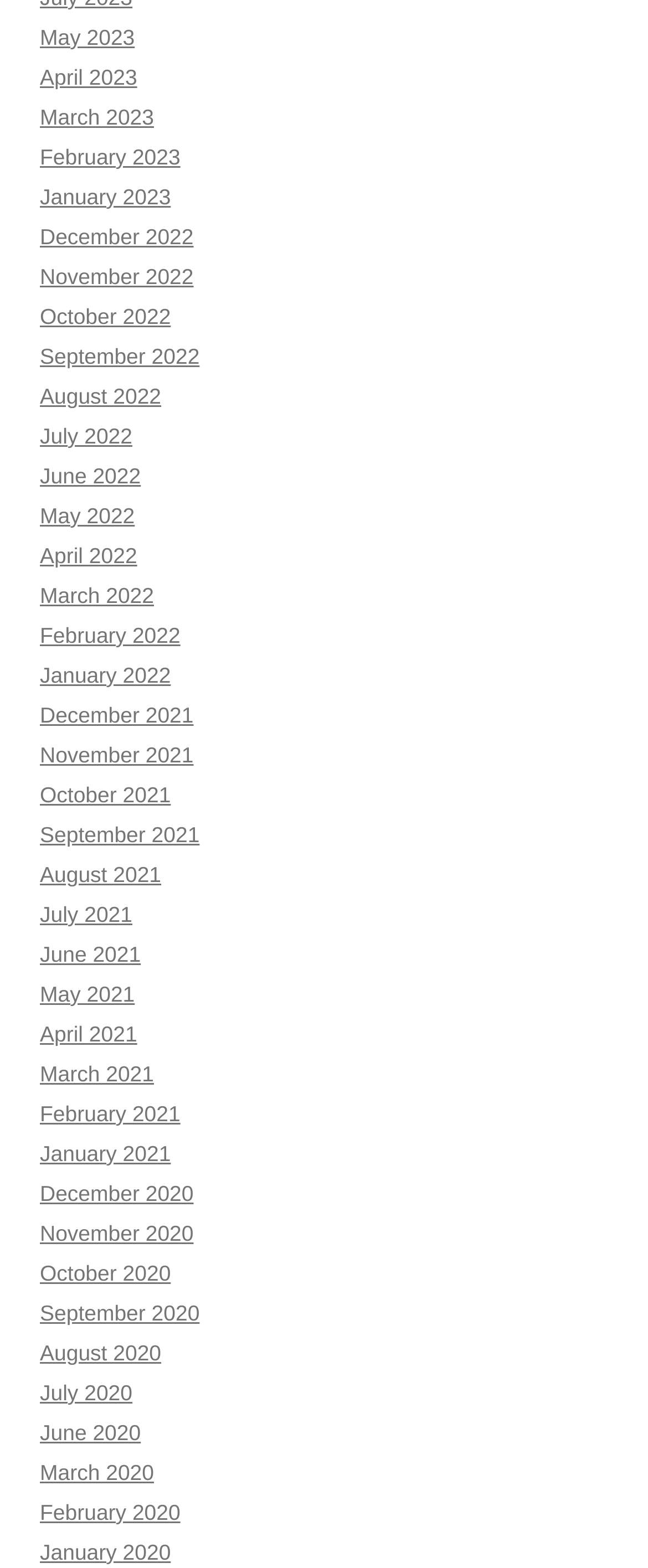Provide a single word or phrase to answer the given question: 
How many months are listed in total?

36